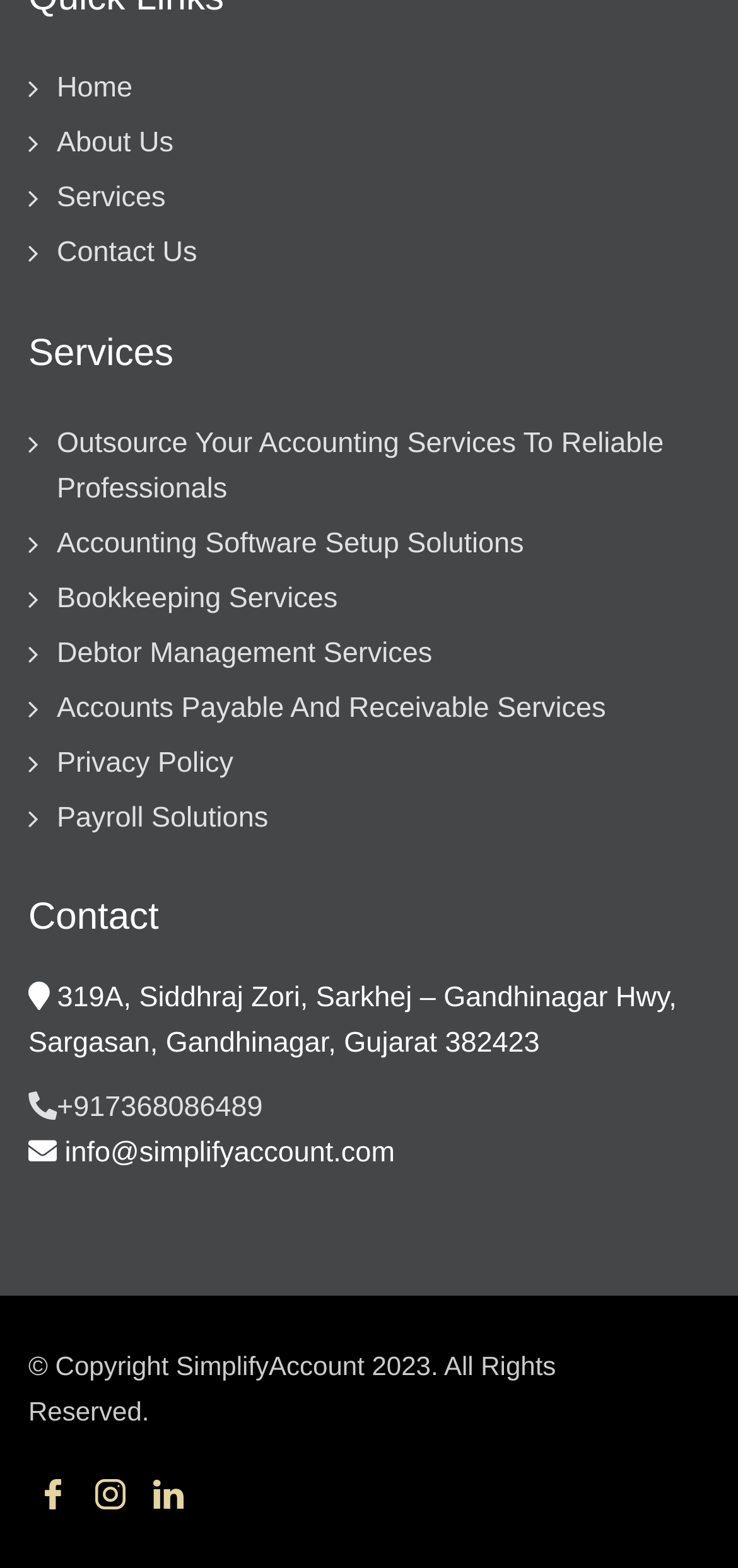Please specify the bounding box coordinates for the clickable region that will help you carry out the instruction: "view payroll solutions".

[0.077, 0.511, 0.363, 0.532]